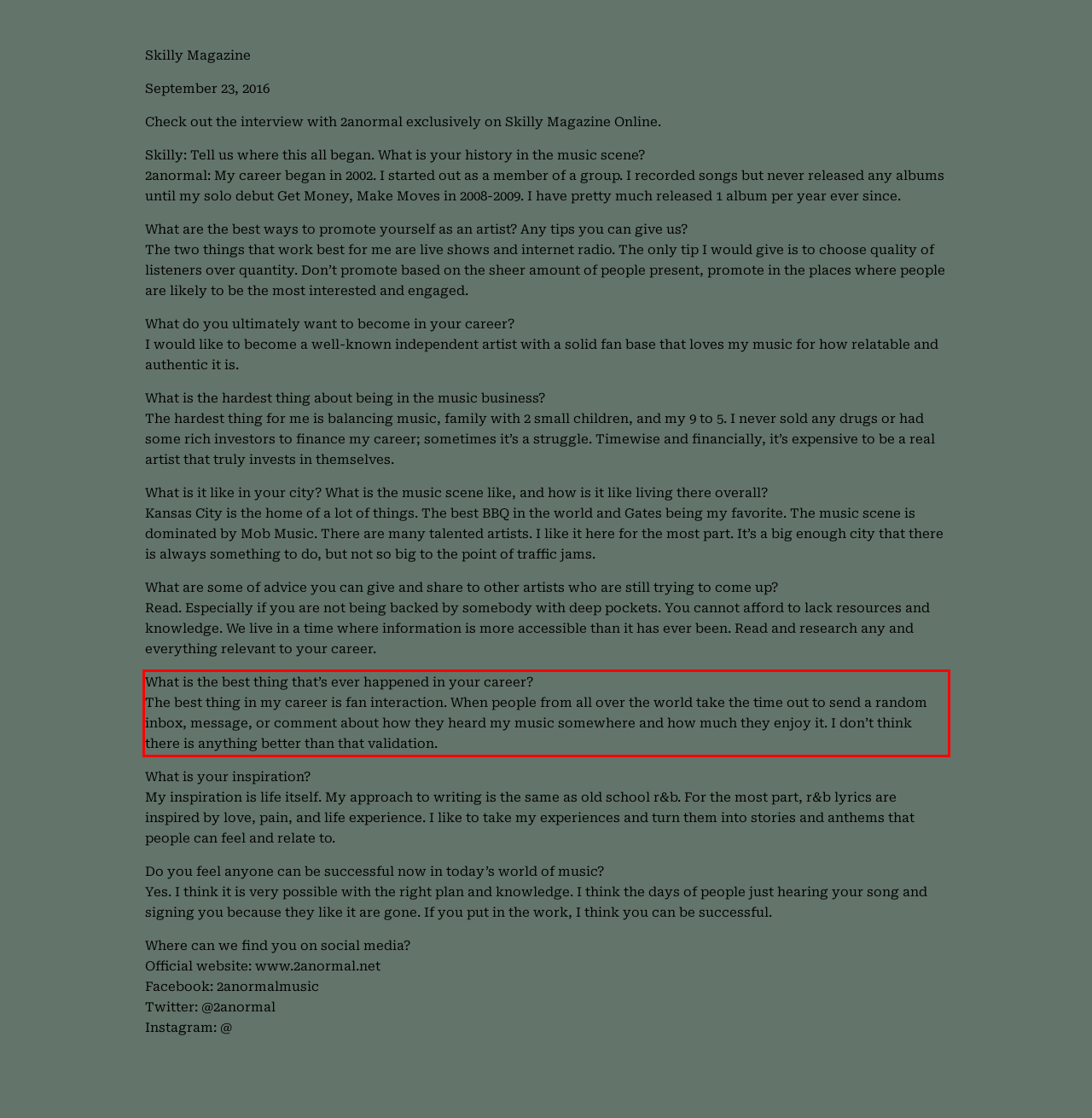You have a screenshot of a webpage with a UI element highlighted by a red bounding box. Use OCR to obtain the text within this highlighted area.

What is the best thing that’s ever happened in your career? The best thing in my career is fan interaction. When people from all over the world take the time out to send a random inbox, message, or comment about how they heard my music somewhere and how much they enjoy it. I don’t think there is anything better than that validation.